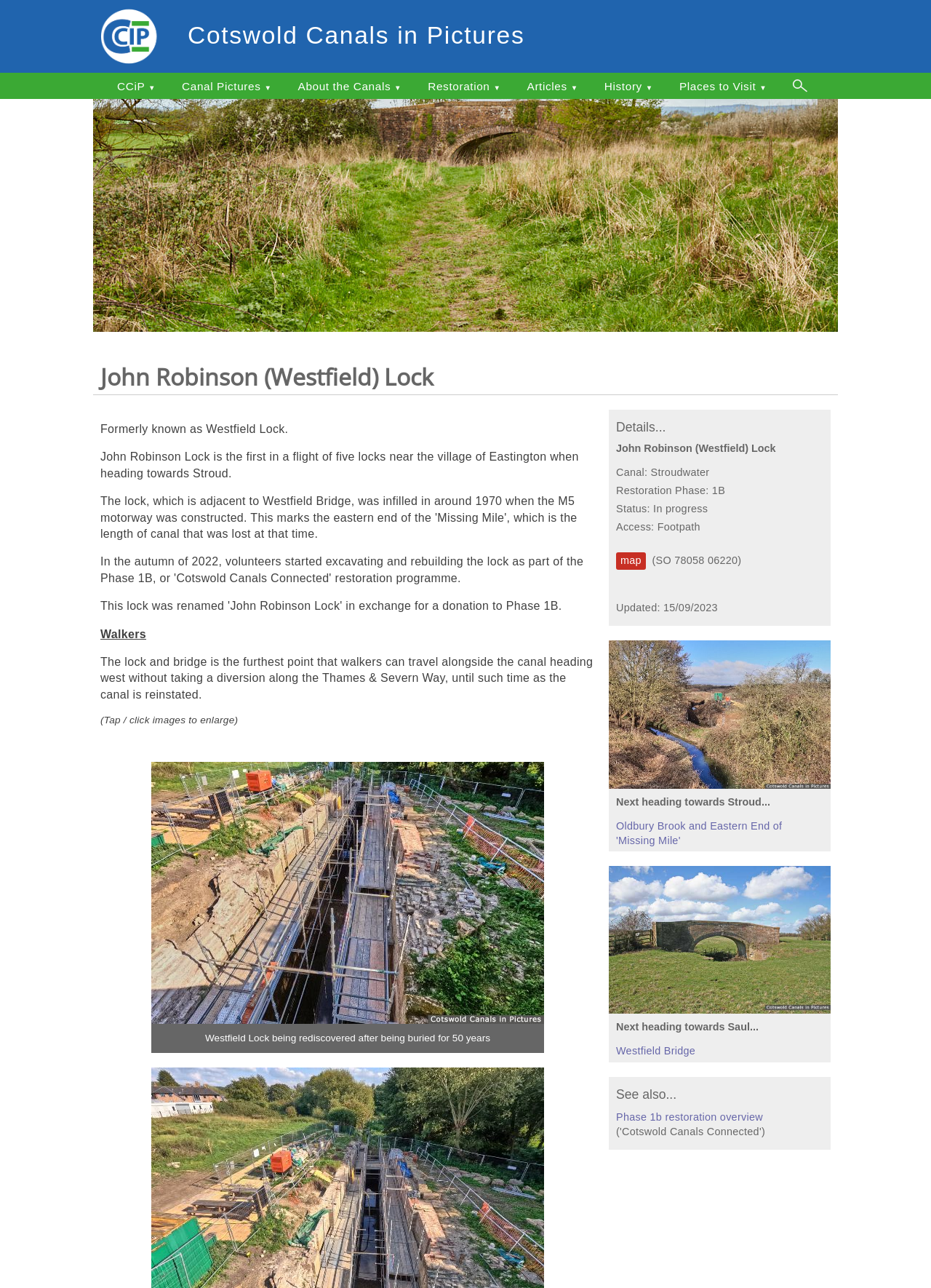How many images are there on this webpage?
Provide an in-depth and detailed answer to the question.

There are four images on this webpage, including the CCiP logo, the search icon, the image of John Robinson (Westfield) Lock, and the images of Oldbury Brook and Eastern End of 'Missing Mile' and Westfield Bridge.